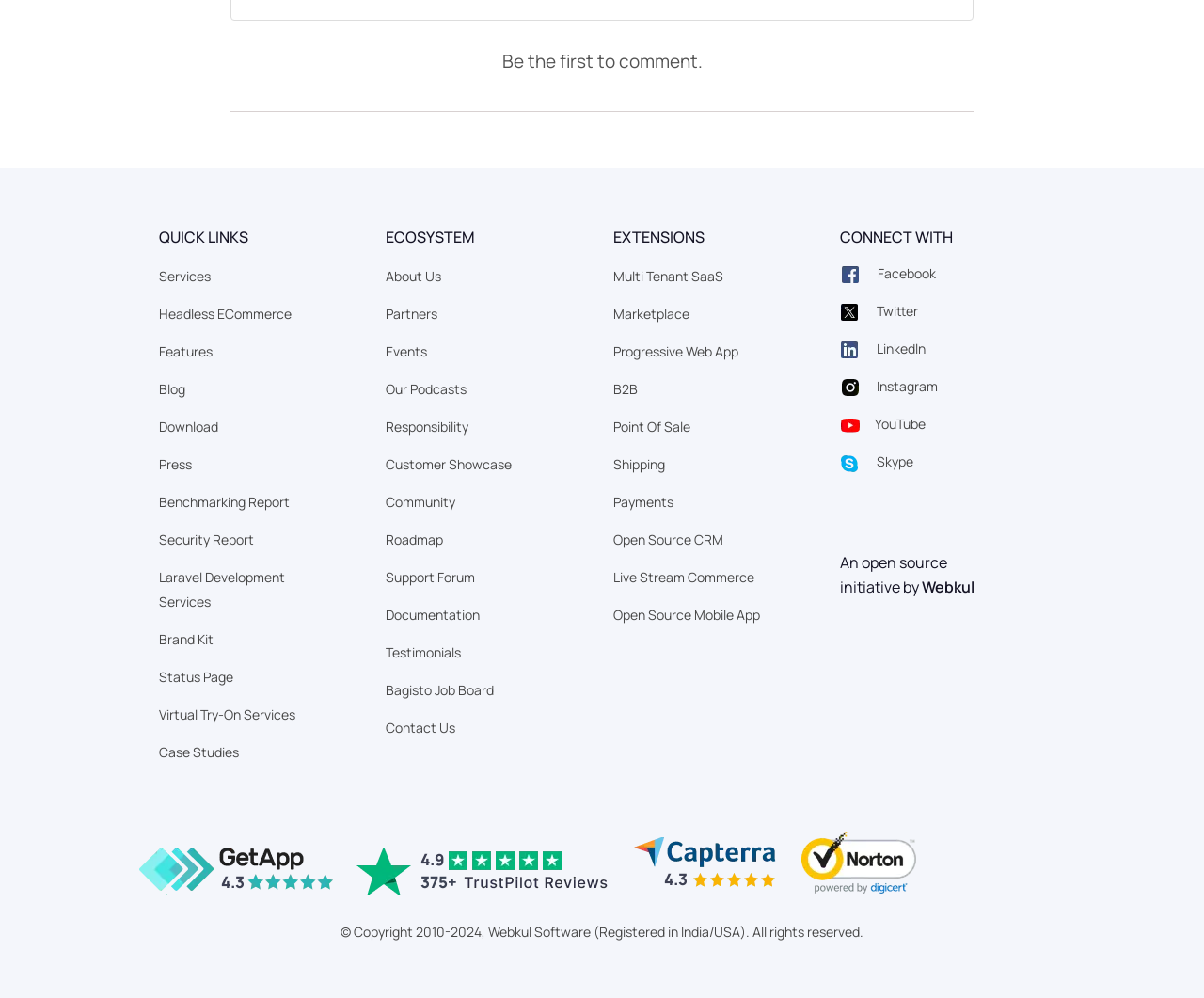Please identify the bounding box coordinates of the element's region that should be clicked to execute the following instruction: "Check the version number". The bounding box coordinates must be four float numbers between 0 and 1, i.e., [left, top, right, bottom].

[0.184, 0.873, 0.203, 0.894]